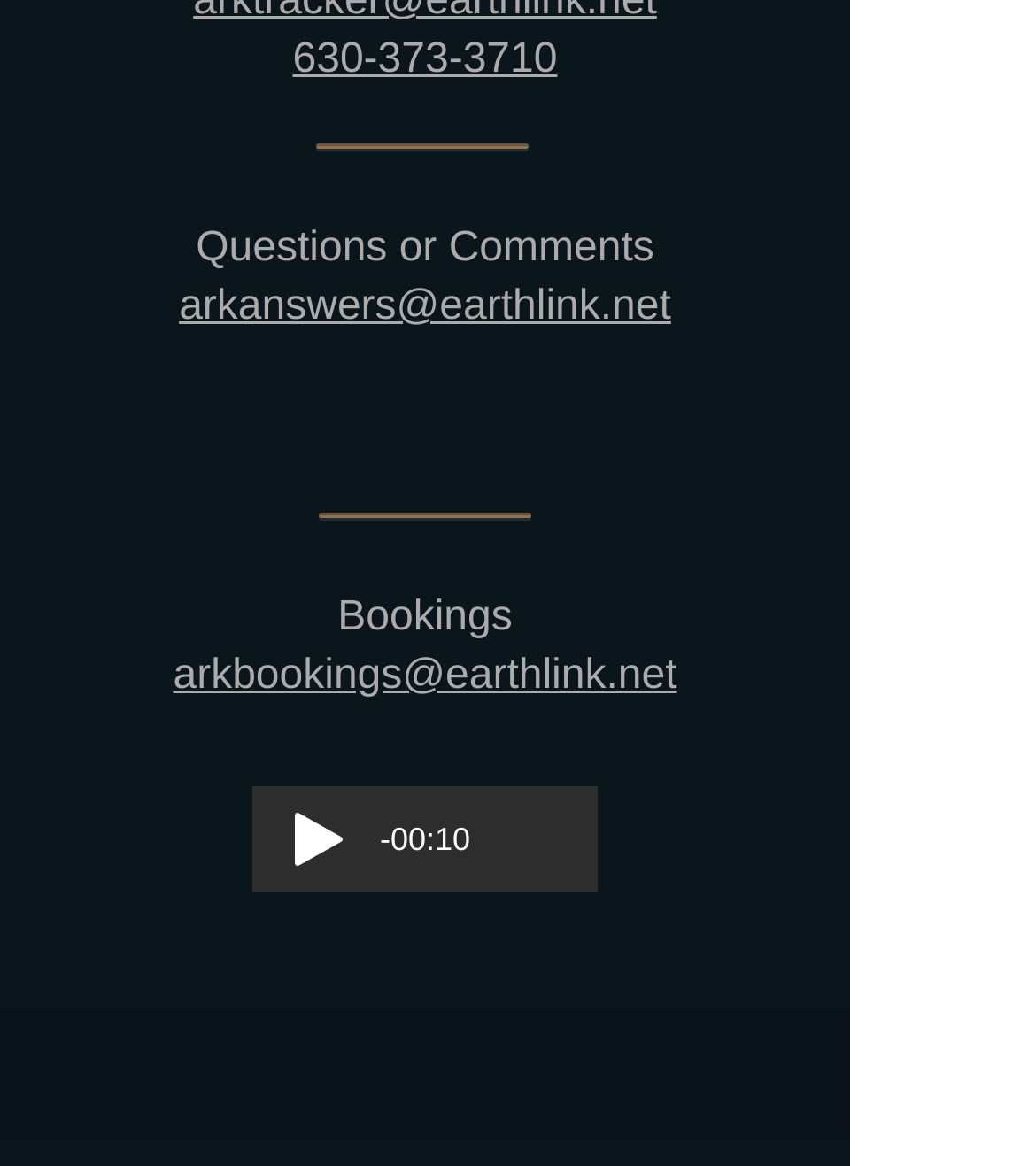Using the provided element description "aria-label="Play"", determine the bounding box coordinates of the UI element.

[0.285, 0.697, 0.331, 0.743]